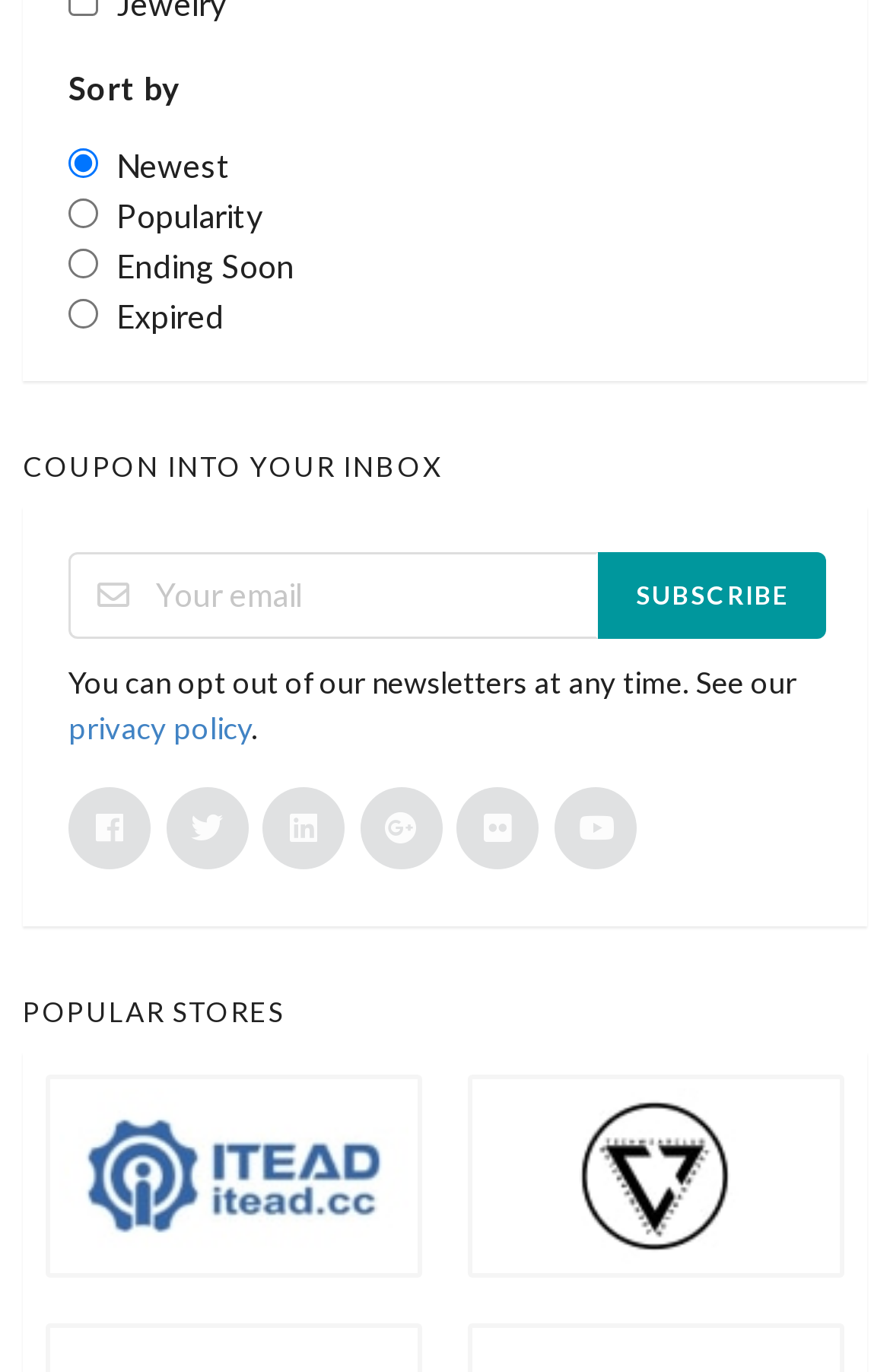What is the default sorting option?
Please provide a comprehensive answer based on the details in the screenshot.

The default sorting option is 'Newest' because the radio button with the label 'Newest' is checked, indicating that it is the default selection.